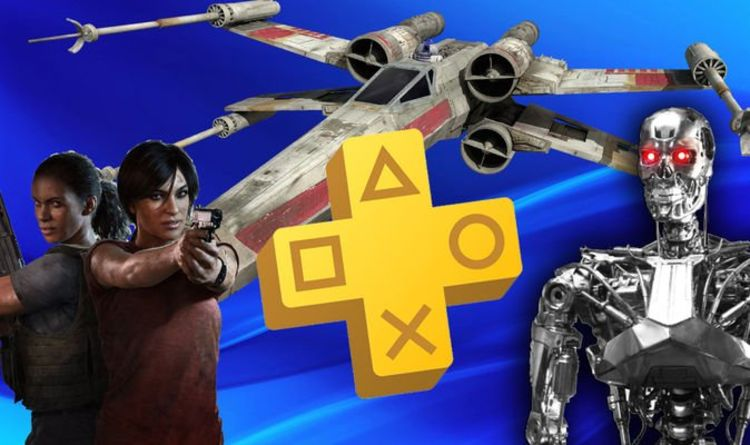What is the shape of the PlayStation Plus logo?
Please answer the question with as much detail and depth as you can.

The PlayStation Plus logo is adorned with the iconic triangle, circle, cross, and square shapes, which is mentioned in the description of the image.